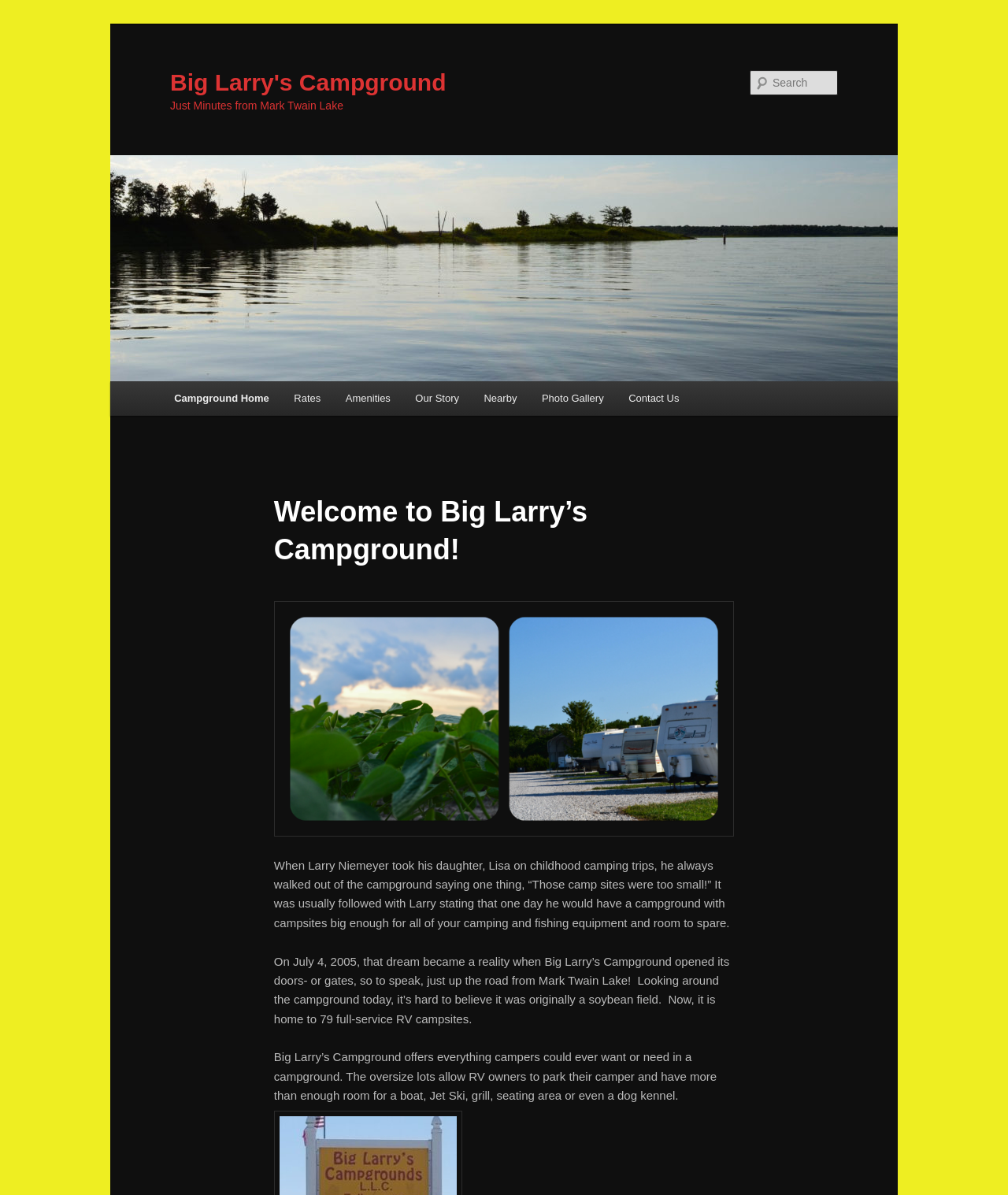Describe every aspect of the webpage comprehensively.

The webpage is about Big Larry's Campground, located near Mark Twain Lake. At the top, there is a heading with the campground's name, followed by a subtitle "Just Minutes from Mark Twain Lake". Below this, there is a link to skip to the primary content. 

On the left side, there is a large image of the campground, accompanied by a link to the campground's homepage. Above this image, there is a search bar with a "Search" label. 

The main menu is located below the image, with links to various sections such as "Campground Home", "Rates", "Amenities", "Our Story", "Nearby", "Photo Gallery", and "Contact Us". 

On the right side, there is a section with a heading "Welcome to Big Larry’s Campground!" followed by a collage image. Below this, there are three paragraphs of text describing the history and features of the campground. The text explains how the campground was founded by Larry Niemeyer, who wanted to create a campground with spacious campsites, and how it has evolved to offer various amenities to campers.